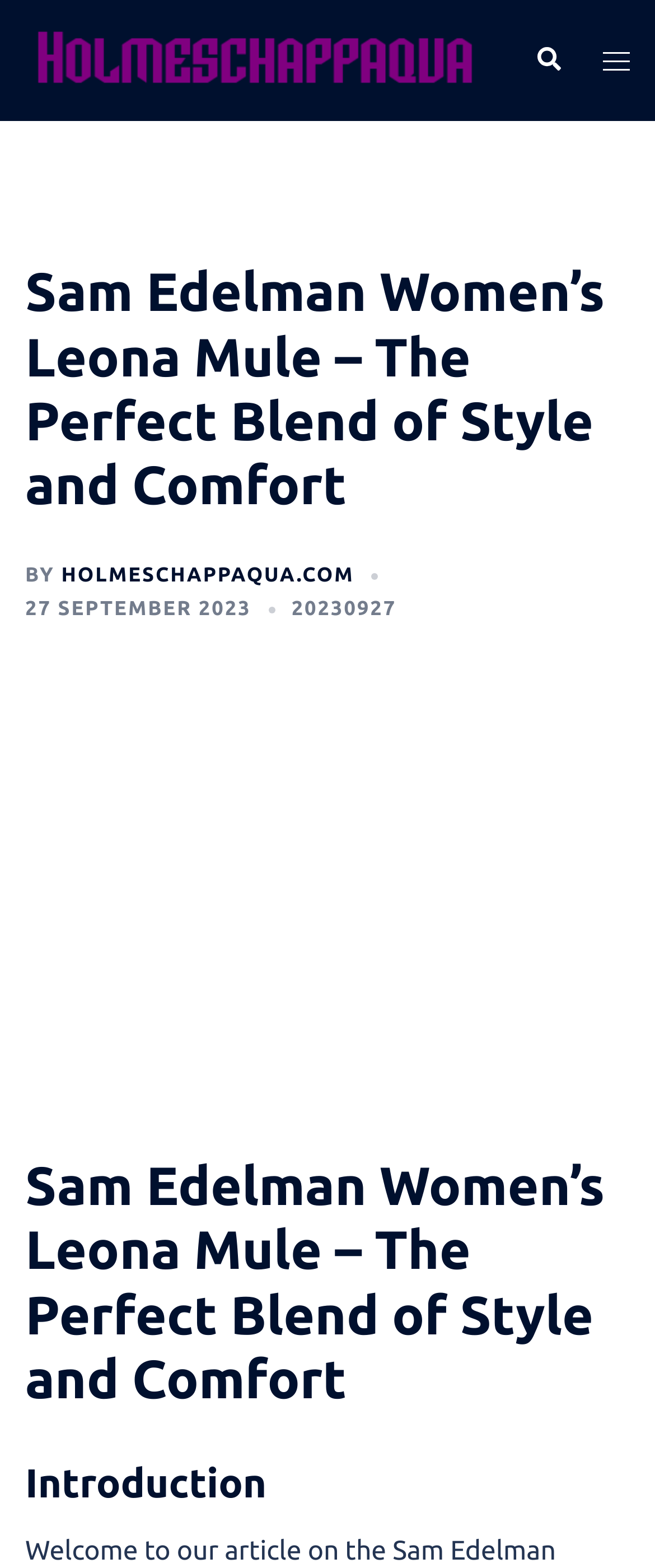Using the description: "holmeschappaqua.com", identify the bounding box of the corresponding UI element in the screenshot.

[0.094, 0.36, 0.541, 0.374]